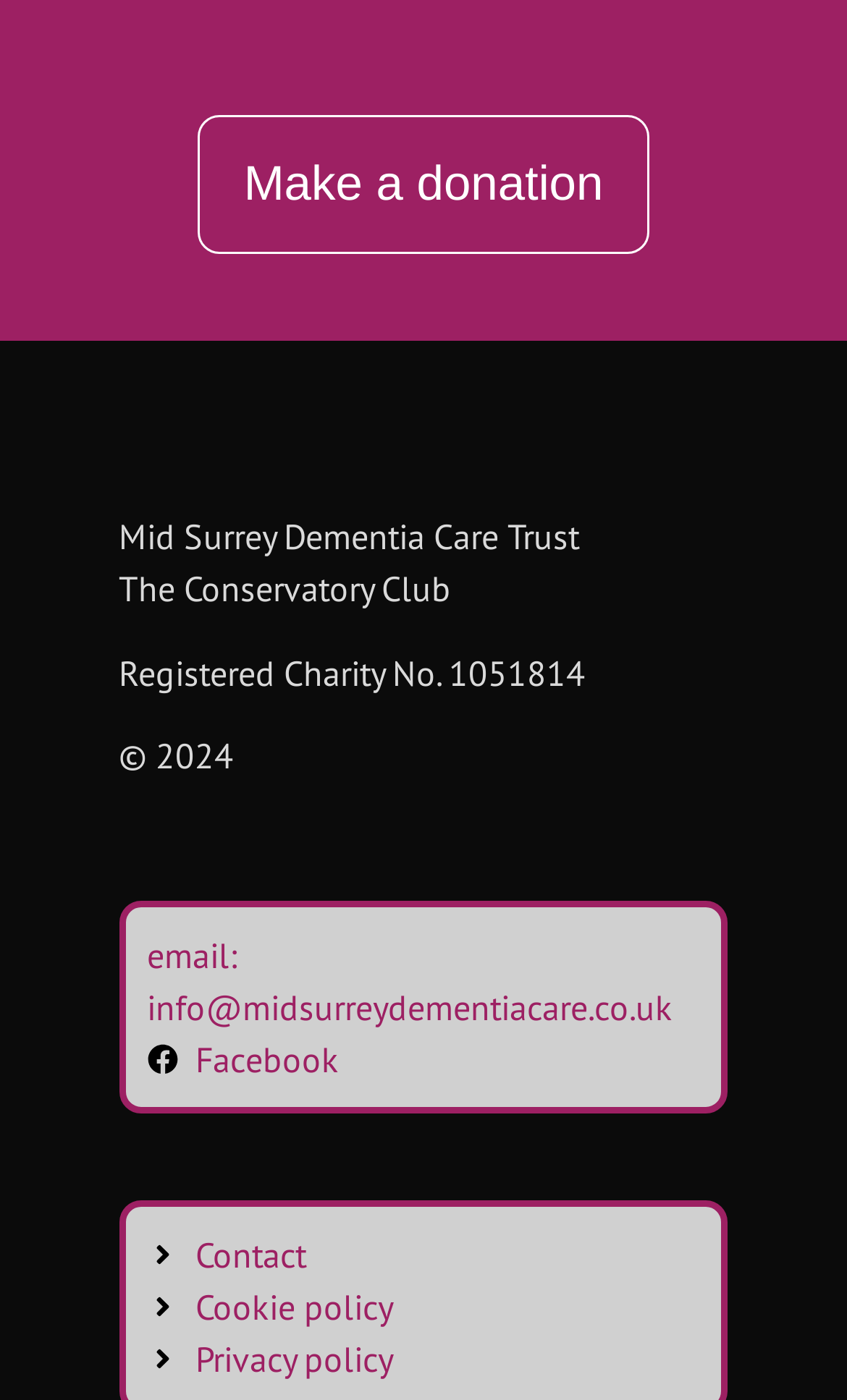How many social media links are there?
Based on the image content, provide your answer in one word or a short phrase.

1